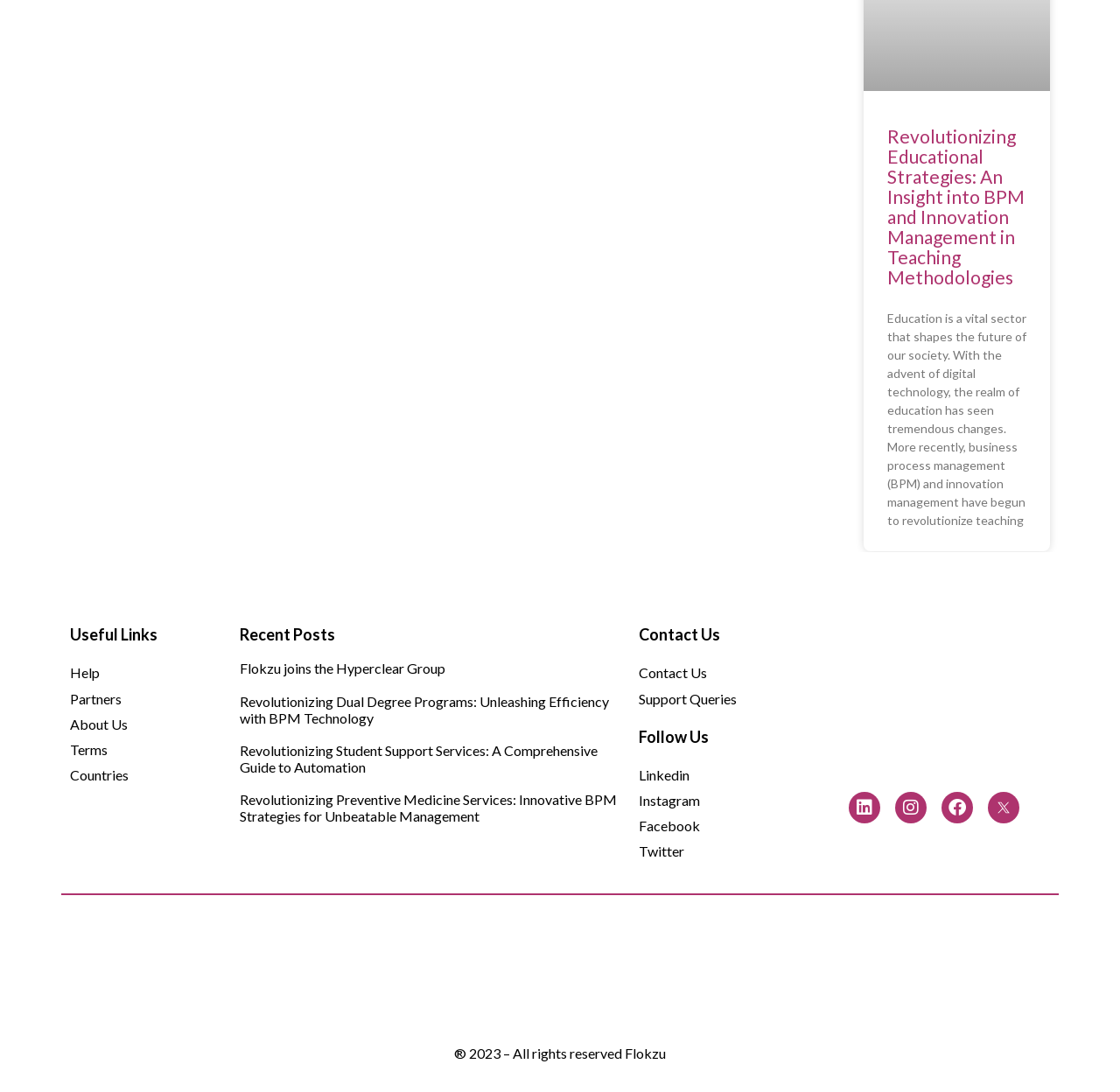What is the logo of the organization?
Using the visual information, reply with a single word or short phrase.

Flokzu BPM logo